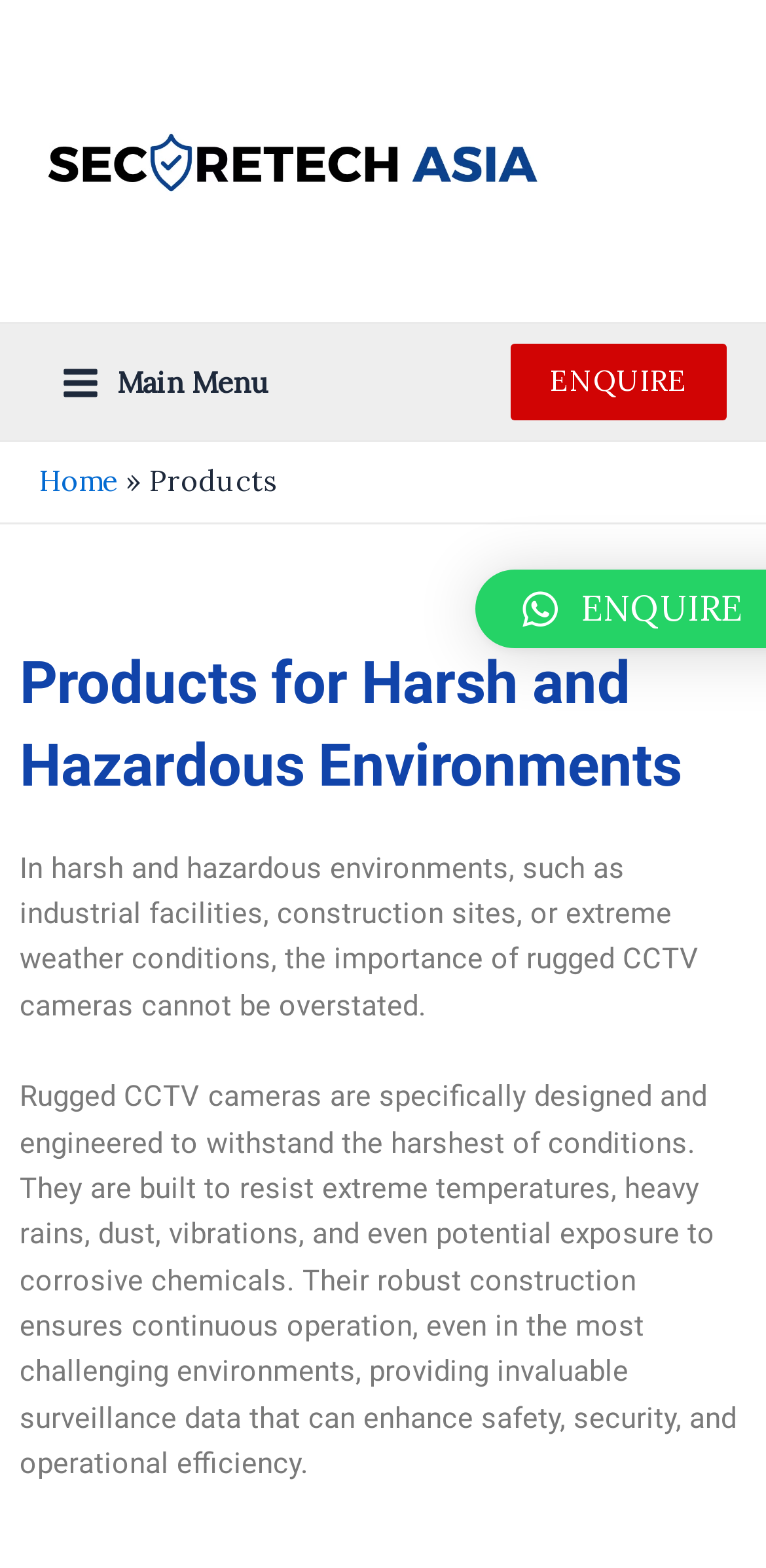What is the benefit of rugged CCTV cameras?
Please answer the question with as much detail as possible using the screenshot.

The webpage states that the robust construction of rugged CCTV cameras ensures continuous operation, even in the most challenging environments.